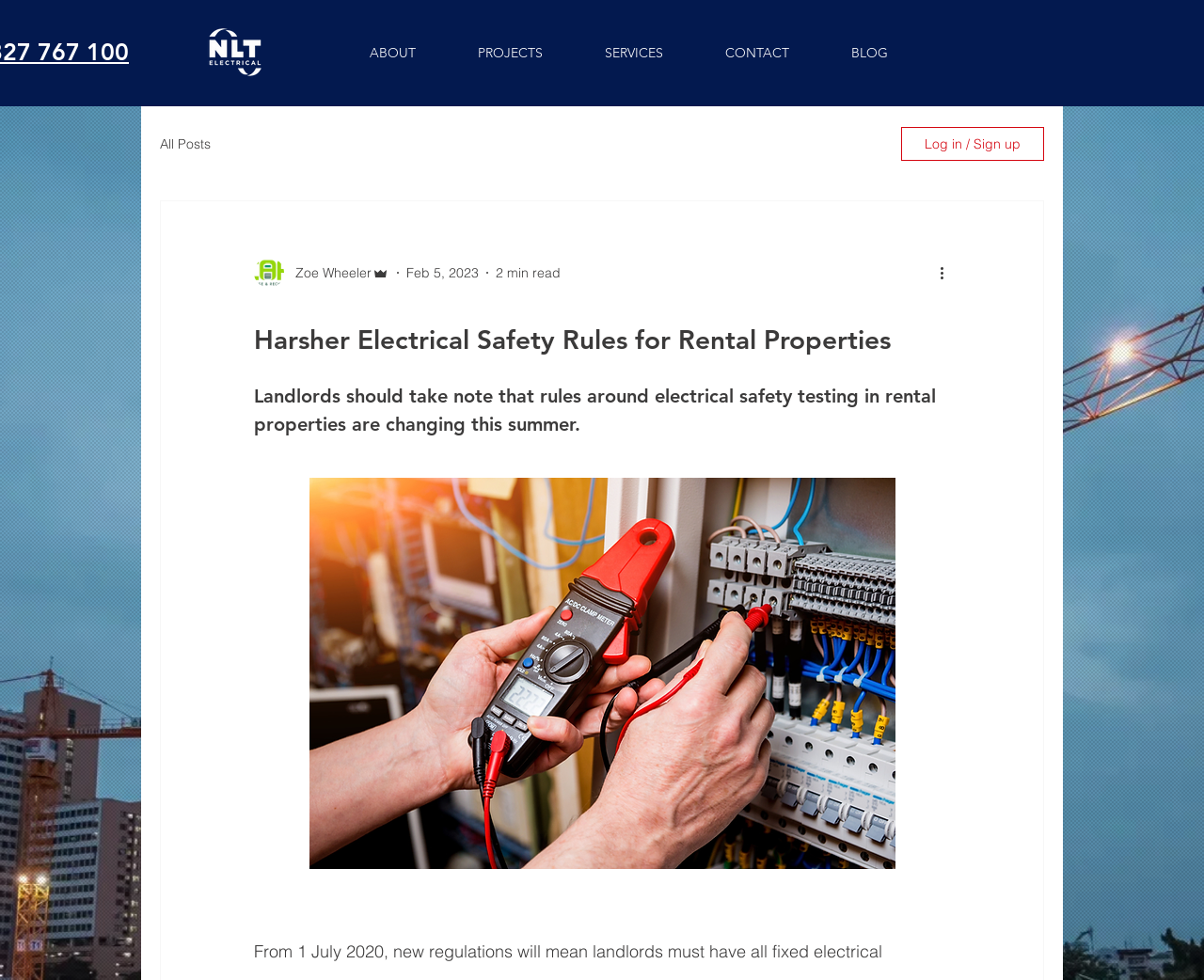Please find the bounding box coordinates of the element that needs to be clicked to perform the following instruction: "View the writer's picture". The bounding box coordinates should be four float numbers between 0 and 1, represented as [left, top, right, bottom].

[0.211, 0.263, 0.236, 0.294]